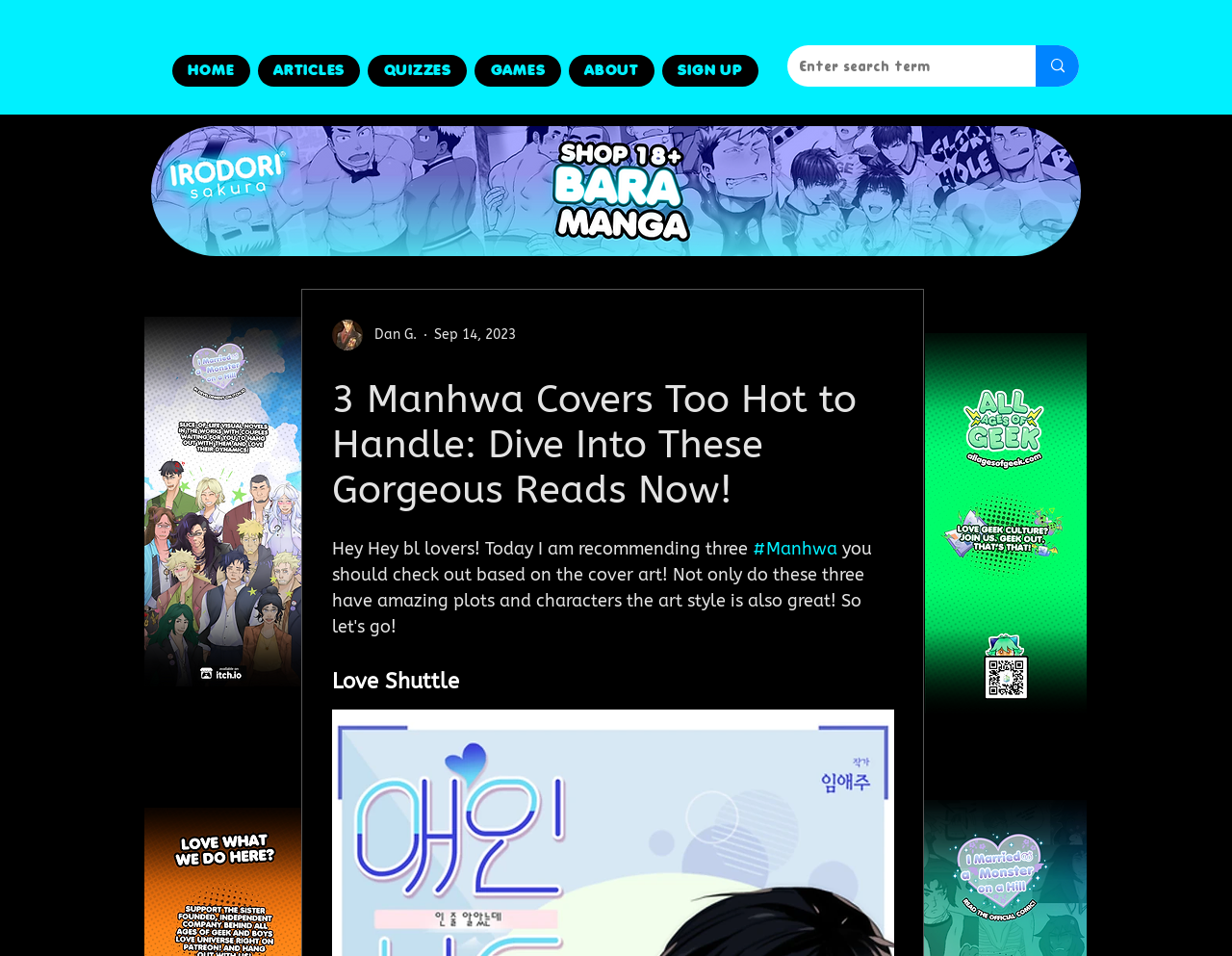Identify the bounding box for the UI element described as: "Collection of Collections Site Map". Ensure the coordinates are four float numbers between 0 and 1, formatted as [left, top, right, bottom].

None